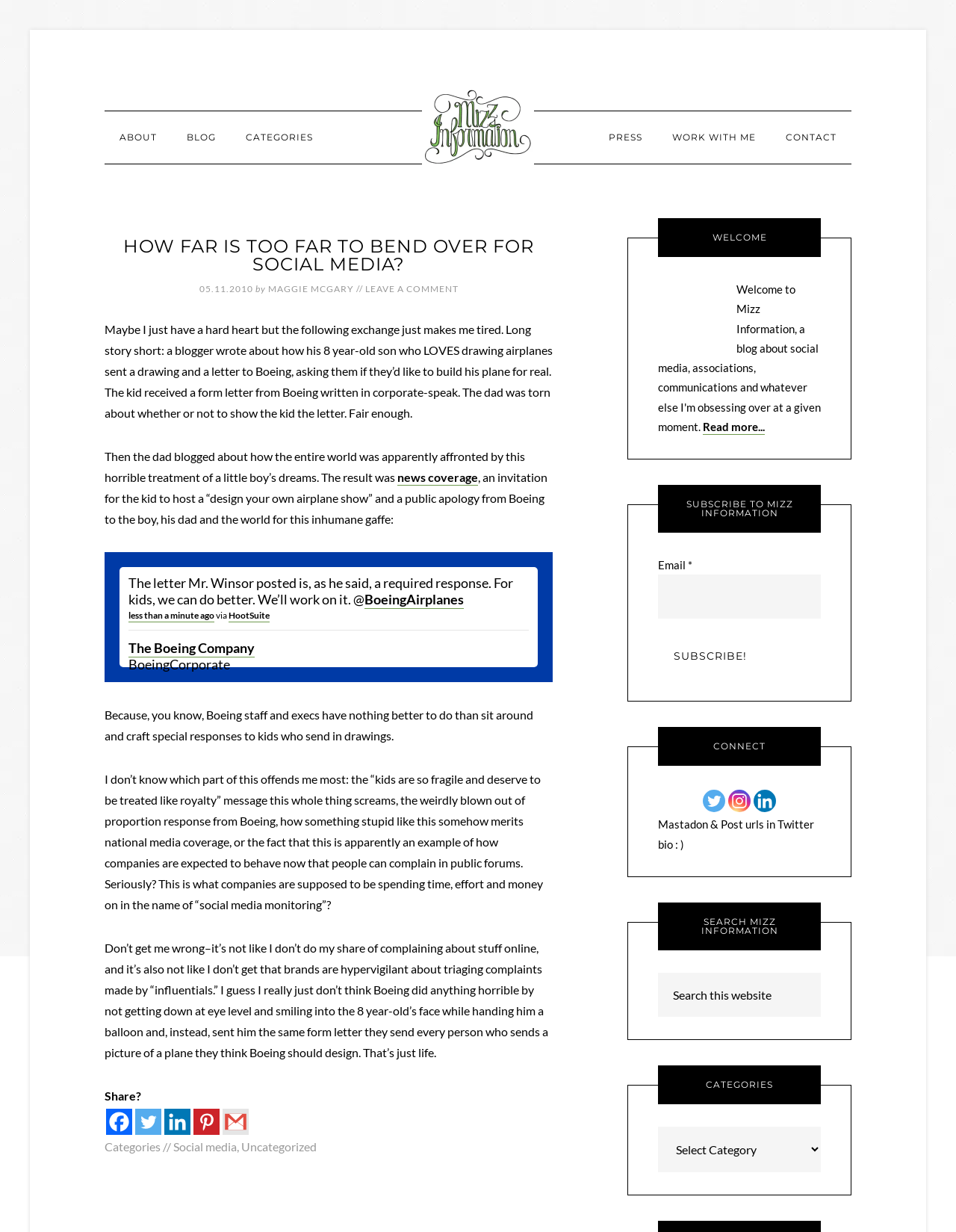Determine the title of the webpage and give its text content.

HOW FAR IS TOO FAR TO BEND OVER FOR SOCIAL MEDIA?